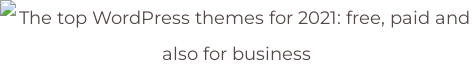Answer with a single word or phrase: 
What year is the focus of the article?

2021